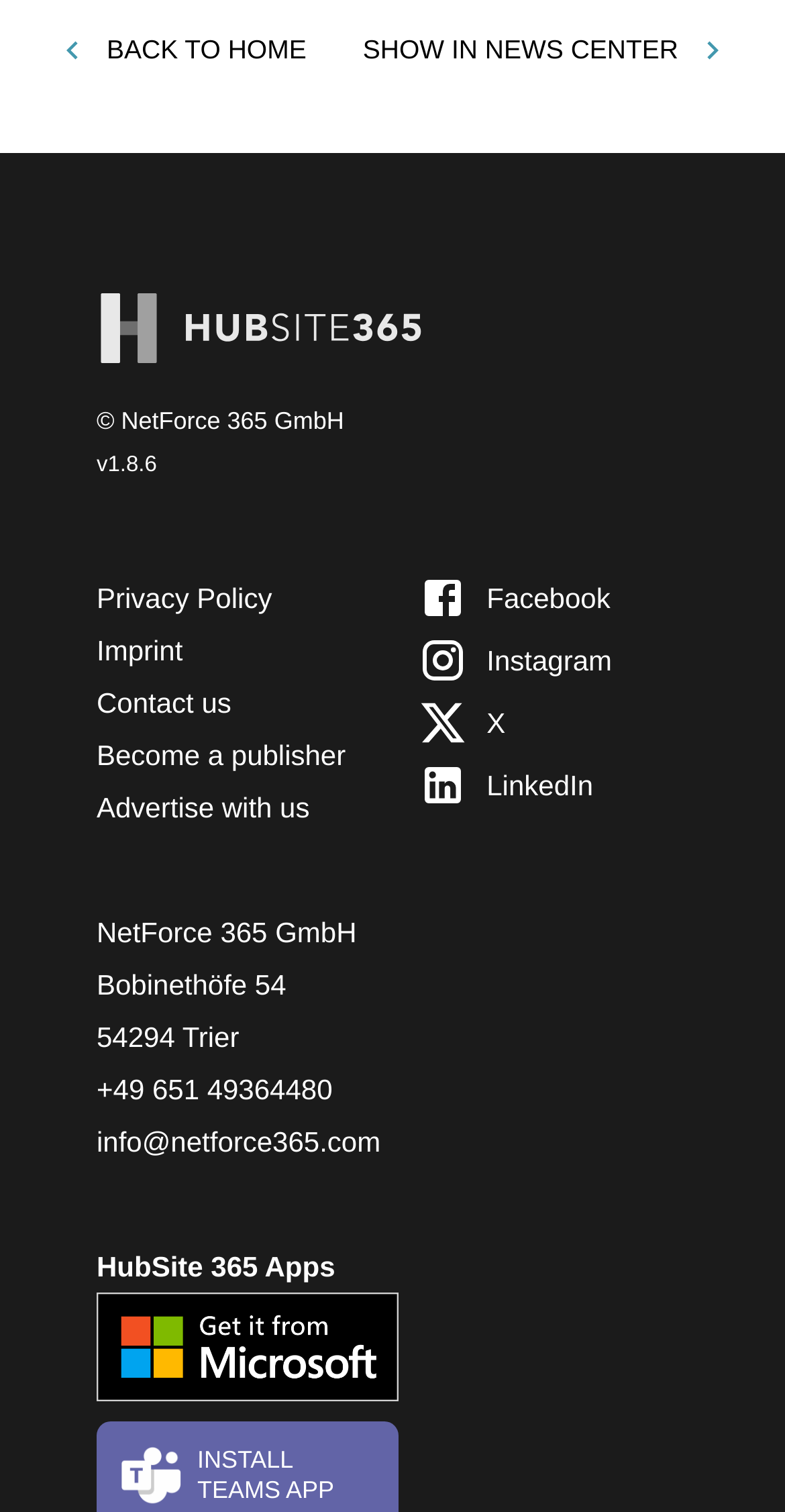What is the version of the app?
Please respond to the question with as much detail as possible.

The version of the app can be found near the top of the webpage, where it is written 'v 1.8.6'.